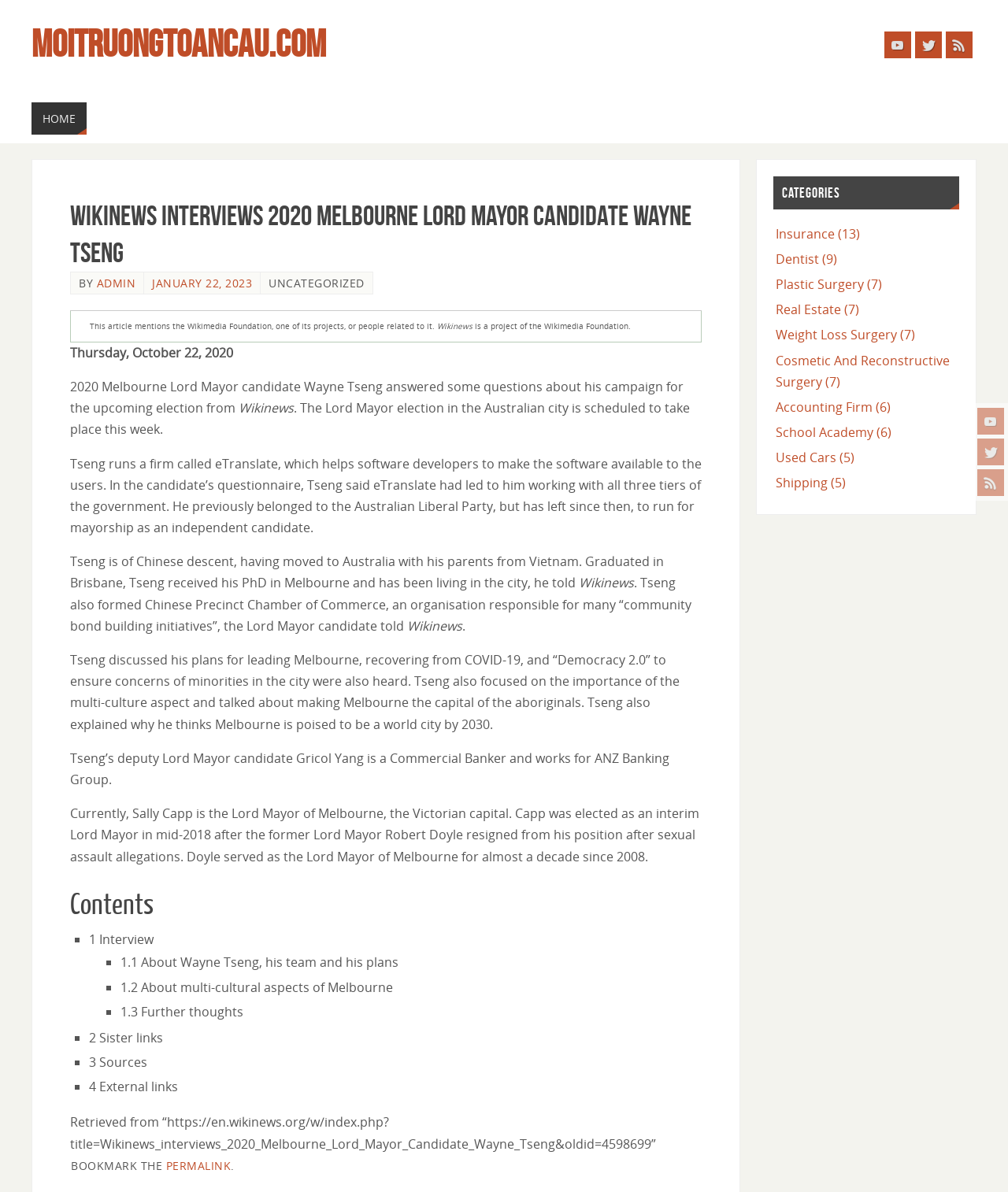Please predict the bounding box coordinates of the element's region where a click is necessary to complete the following instruction: "Go to HOME". The coordinates should be represented by four float numbers between 0 and 1, i.e., [left, top, right, bottom].

[0.031, 0.086, 0.086, 0.113]